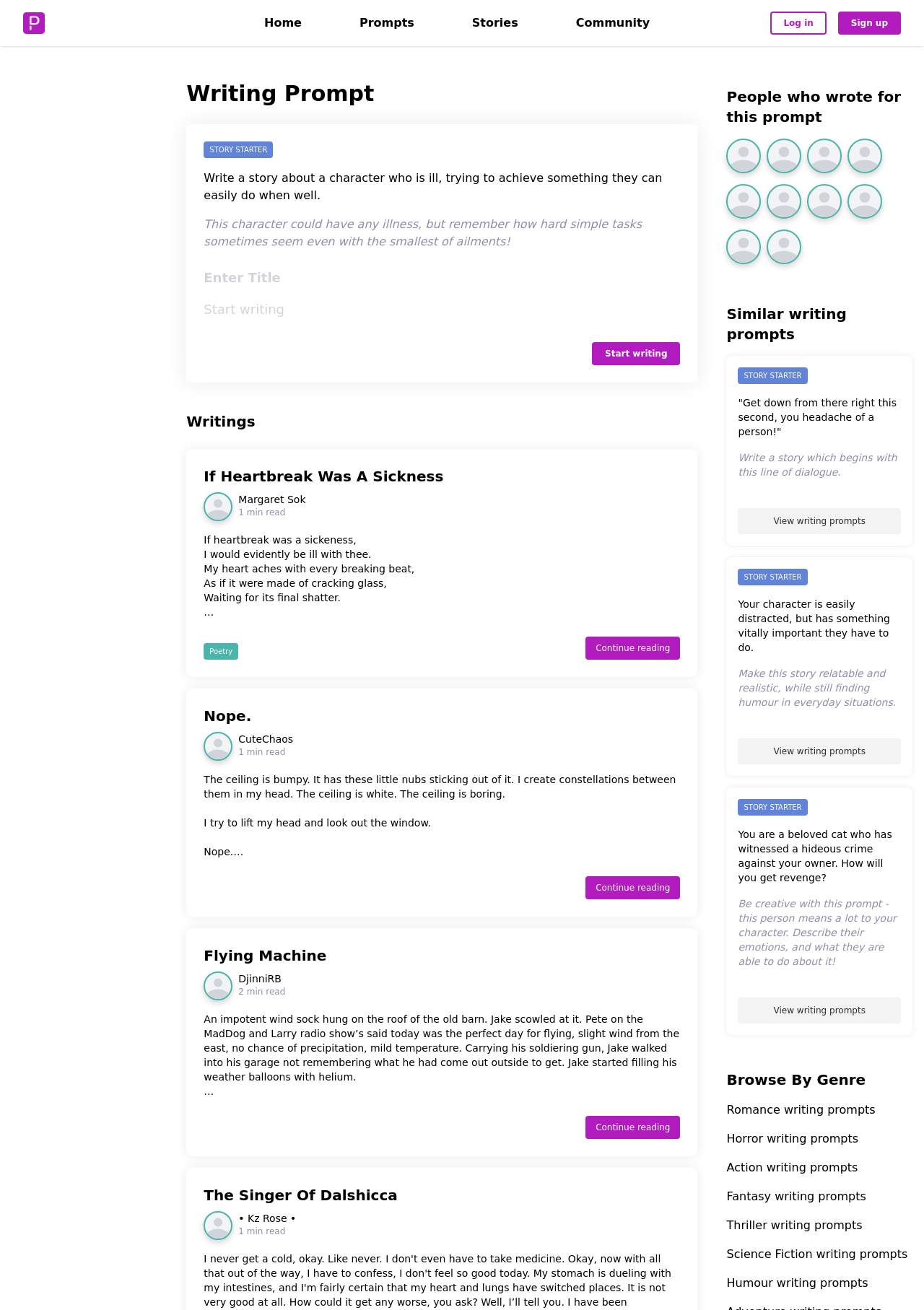Show the bounding box coordinates for the element that needs to be clicked to execute the following instruction: "Login or register". Provide the coordinates in the form of four float numbers between 0 and 1, i.e., [left, top, right, bottom].

None